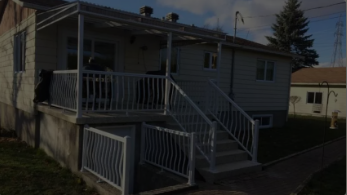Provide an in-depth description of the image.

This image showcases a beautifully designed residential balcony featuring a white railing that enhances the aesthetic appeal while ensuring safety. The balcony extends from a single-story house with a light-colored exterior, providing a cozy outdoor space for leisure or social gatherings. A staircase leads down from the balcony, connecting it to the garden, which is adorned with greenery. The serene environment is complemented by a clear sky, suggesting a pleasant day. This creation represents a successful project by Balcon Royal Inc., known for their expertise in the sale, installation, and renovation of balconies.